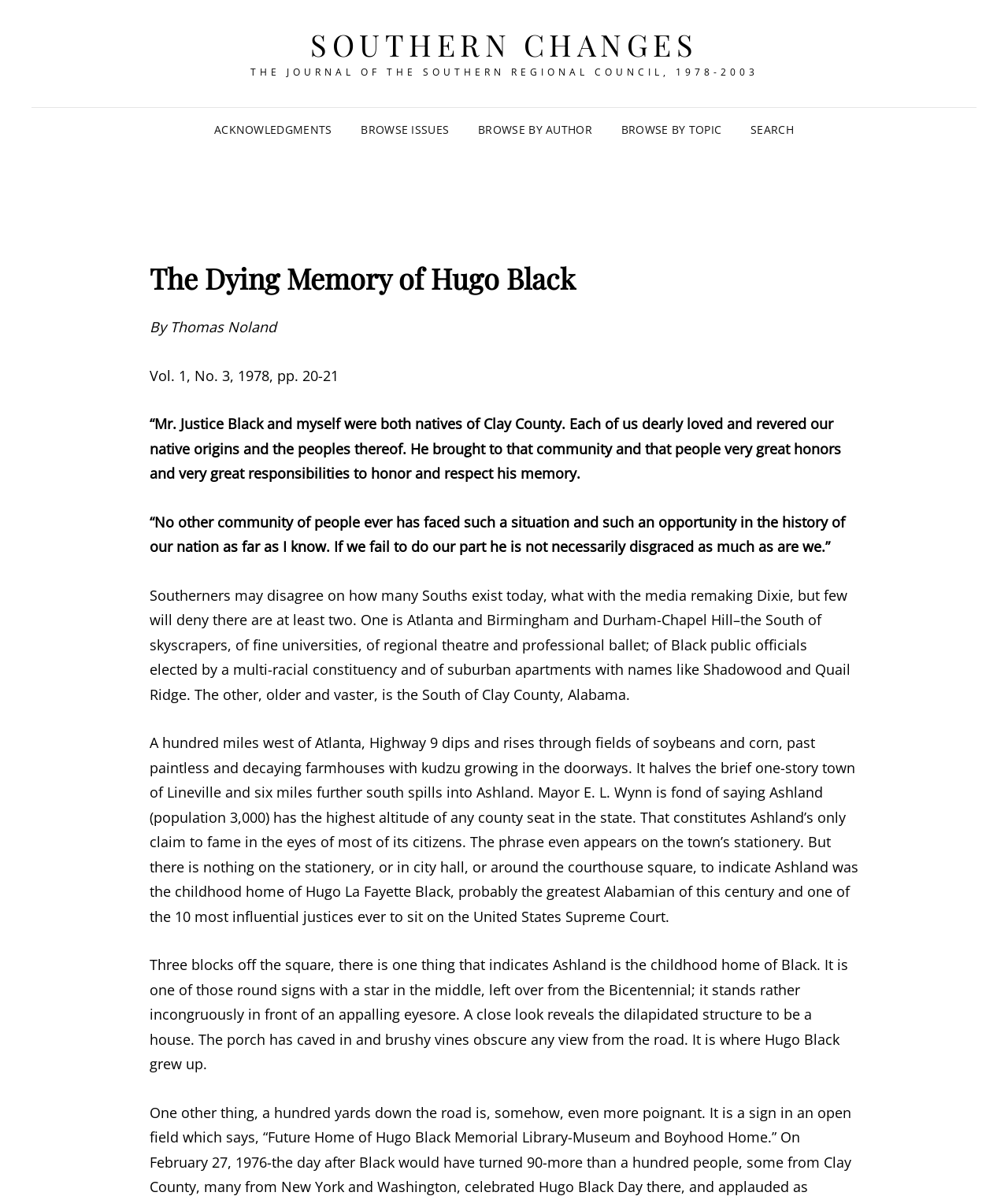What is the name of the journal?
Please look at the screenshot and answer using one word or phrase.

THE JOURNAL OF THE SOUTHERN REGIONAL COUNCIL